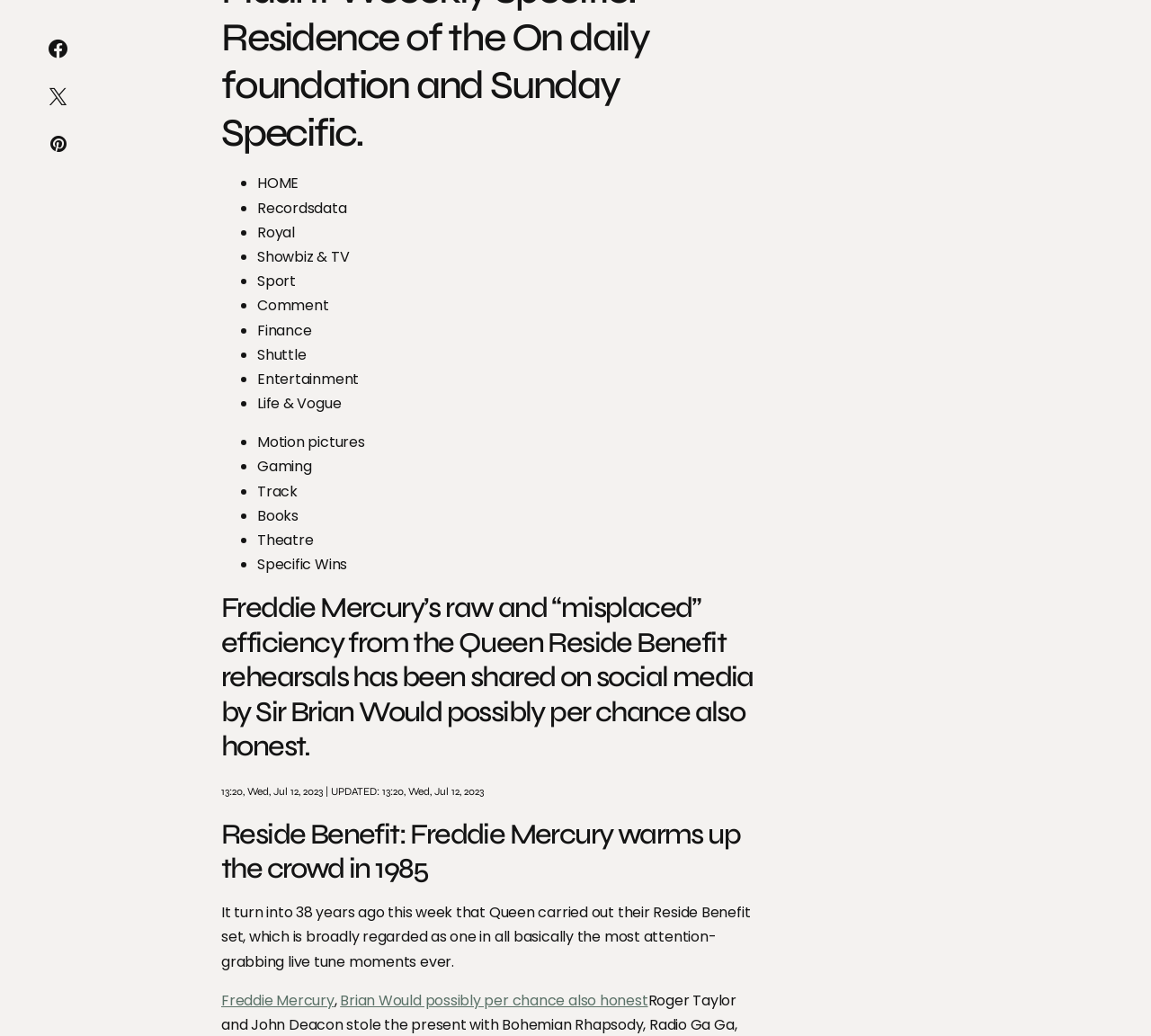Locate the bounding box coordinates of the area you need to click to fulfill this instruction: 'Read the INSIGHTS'. The coordinates must be in the form of four float numbers ranging from 0 to 1: [left, top, right, bottom].

None